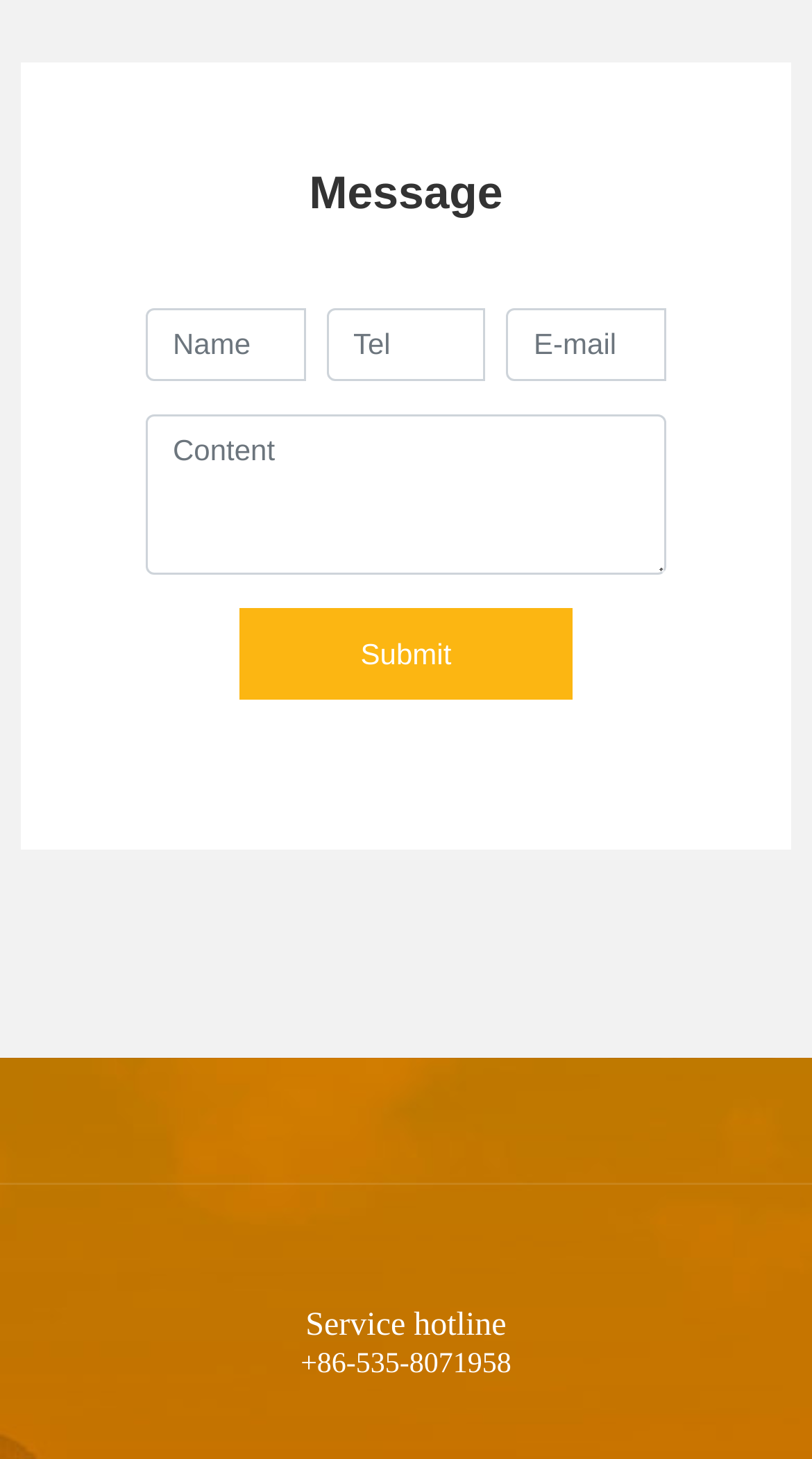Pinpoint the bounding box coordinates of the area that should be clicked to complete the following instruction: "Type your email". The coordinates must be given as four float numbers between 0 and 1, i.e., [left, top, right, bottom].

[0.624, 0.211, 0.821, 0.261]